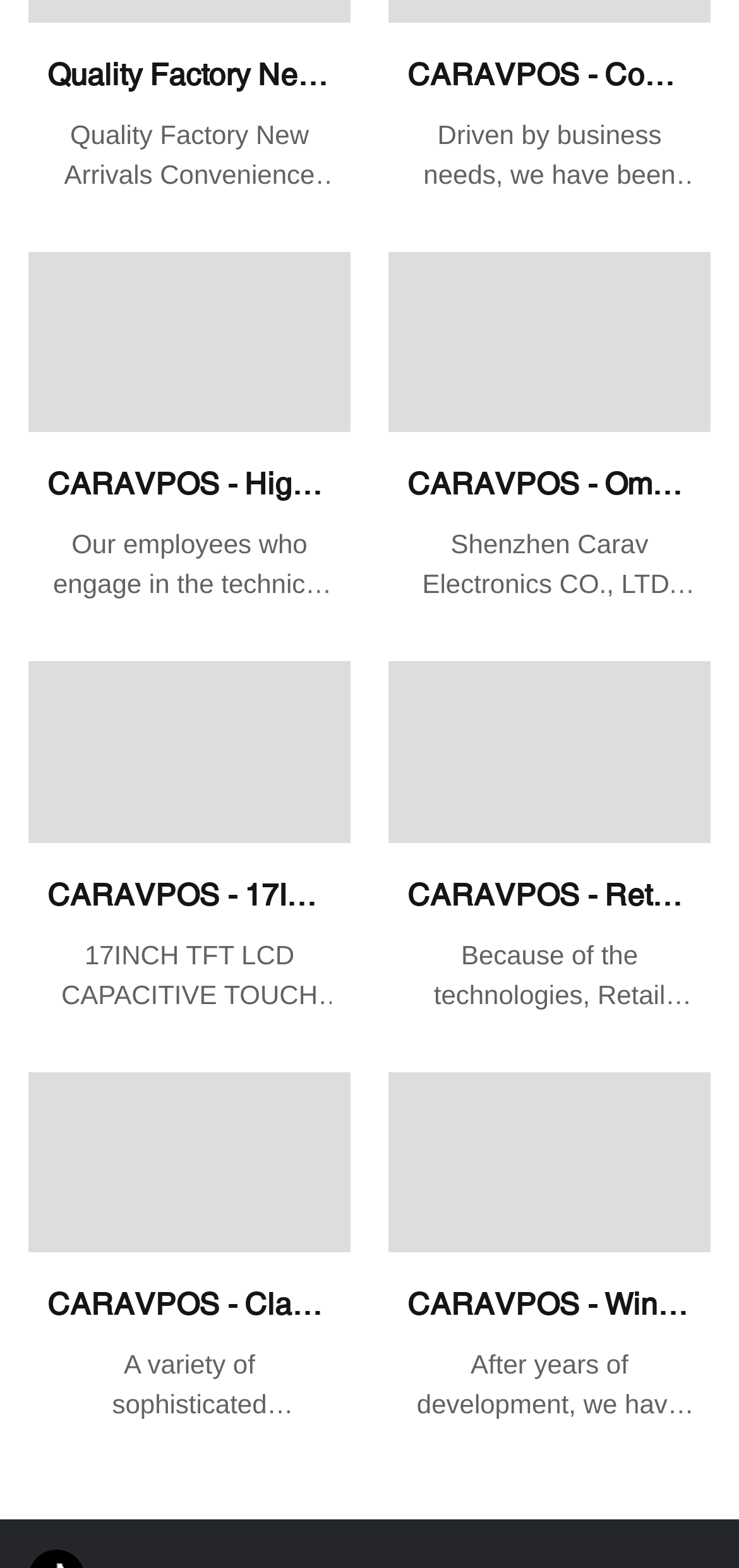Answer in one word or a short phrase: 
What is the purpose of the Retail store POS dual screen POS with 15 inch customer display?

To solve customer pain points